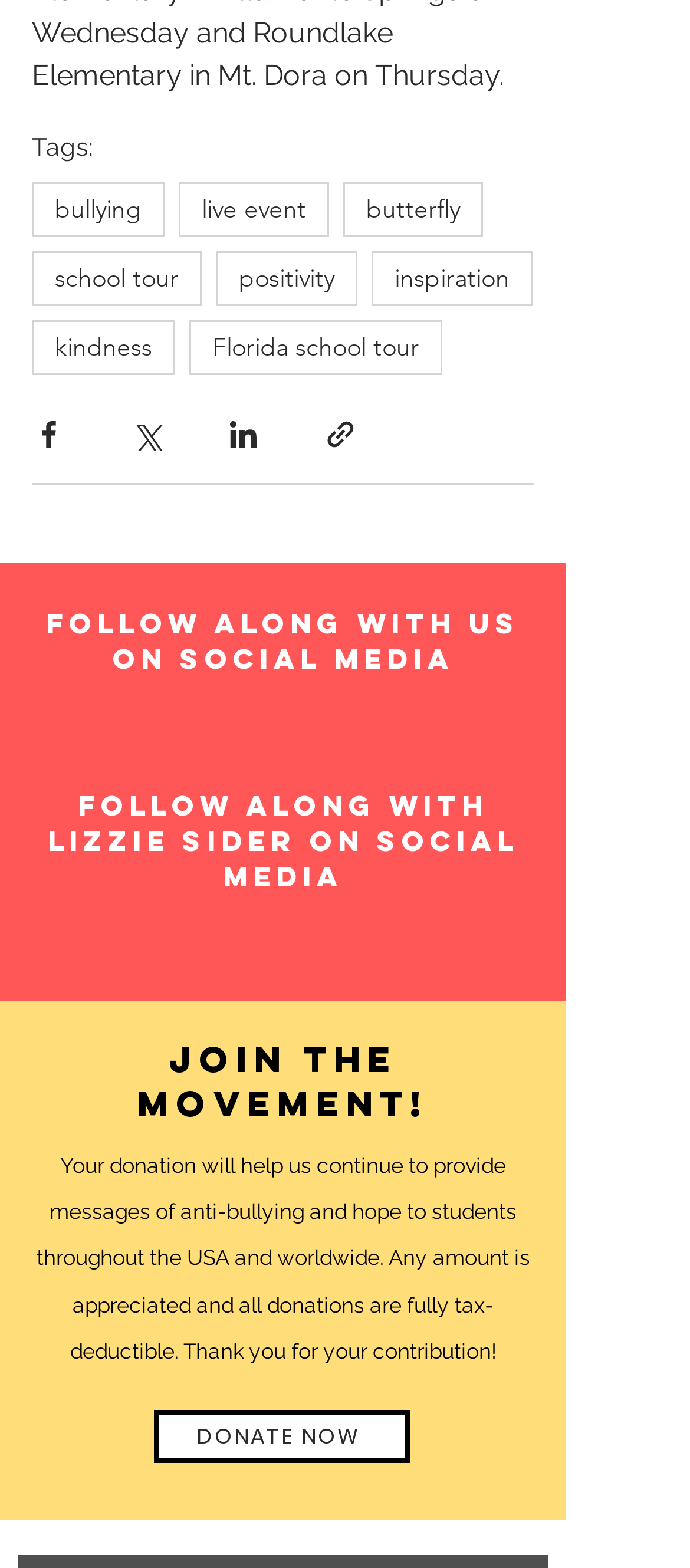Provide the bounding box coordinates of the area you need to click to execute the following instruction: "Click on the 'bullying' tag".

[0.046, 0.116, 0.238, 0.151]